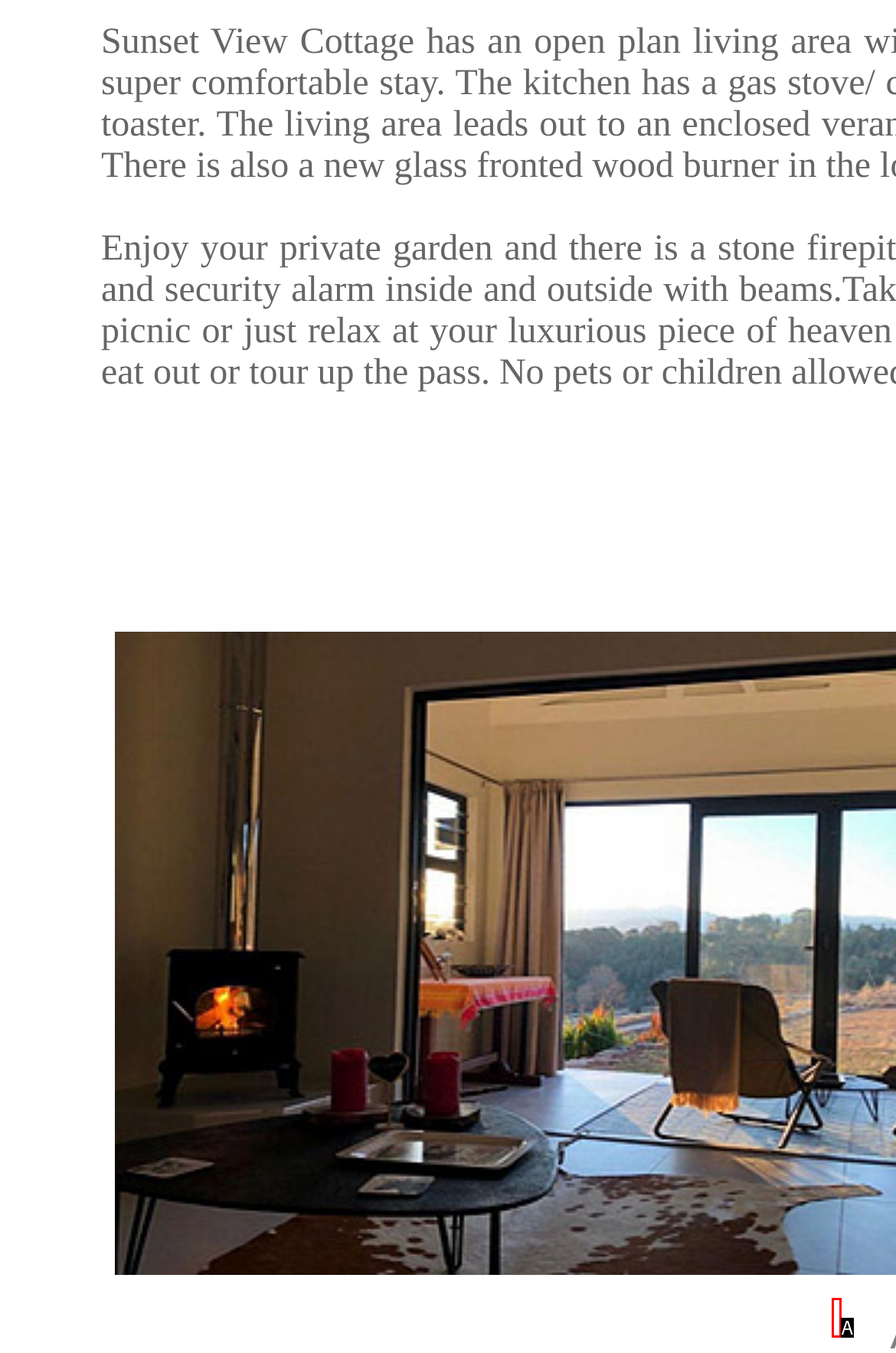Identify the HTML element that corresponds to the following description: About Us Provide the letter of the best matching option.

None